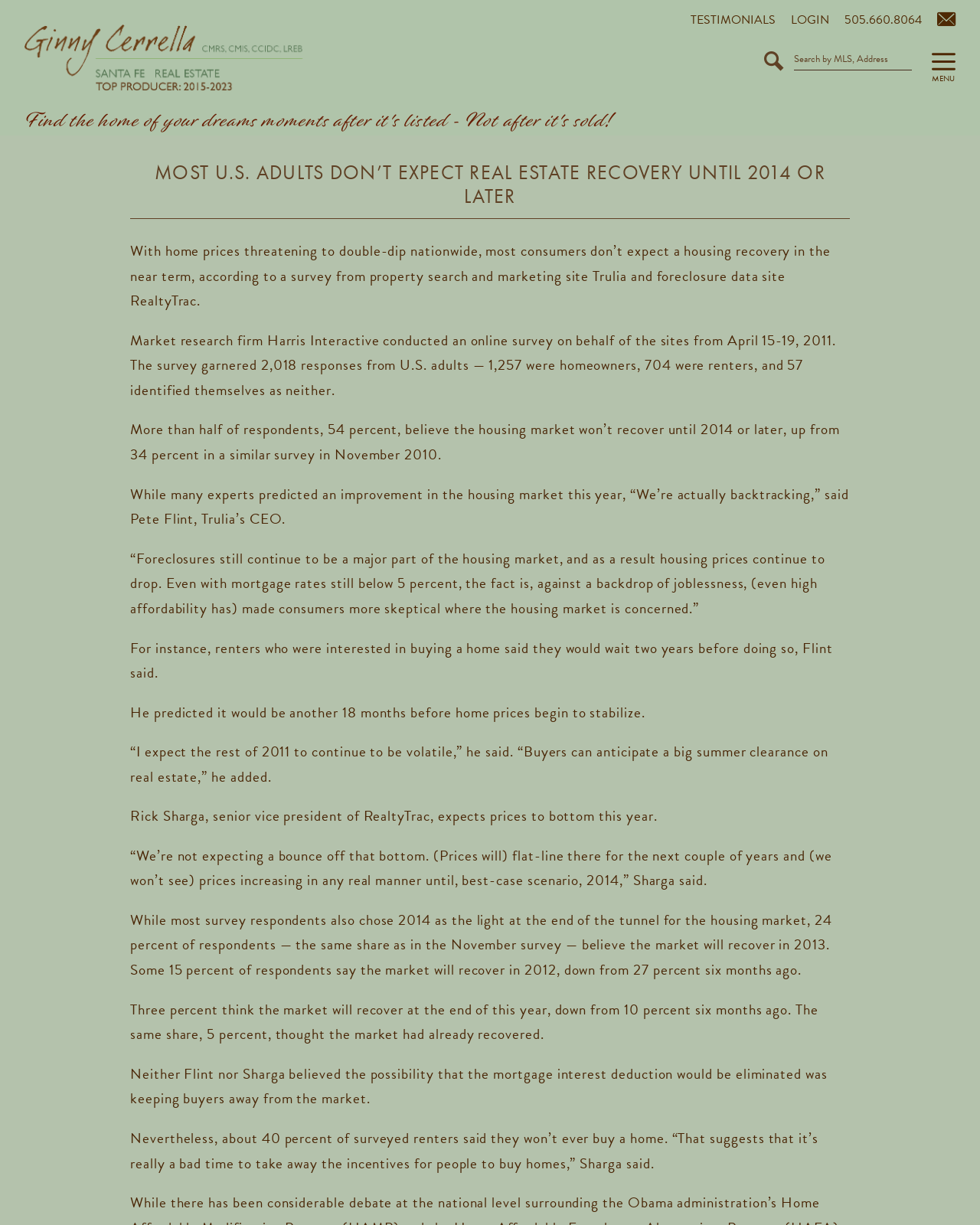What percentage of surveyed renters said they won’t ever buy a home?
Based on the screenshot, provide your answer in one word or phrase.

40 percent